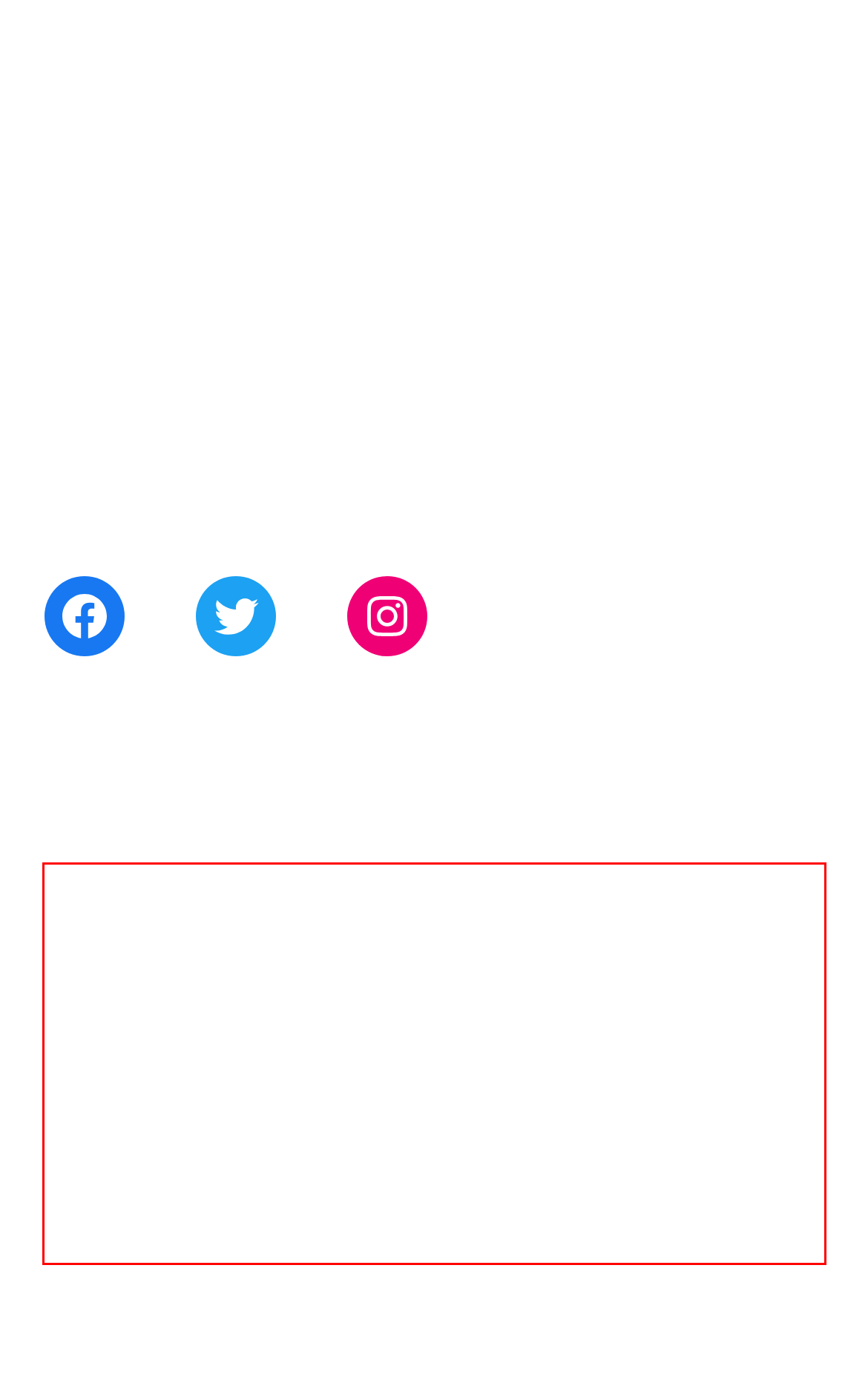Please perform OCR on the text within the red rectangle in the webpage screenshot and return the text content.

Bike Jeffco is an all-volunteer organization and all funds received are used to pay for our direct expenses. Your donation helps us spread the word and gain public support for cycling. To donate funds, click here.